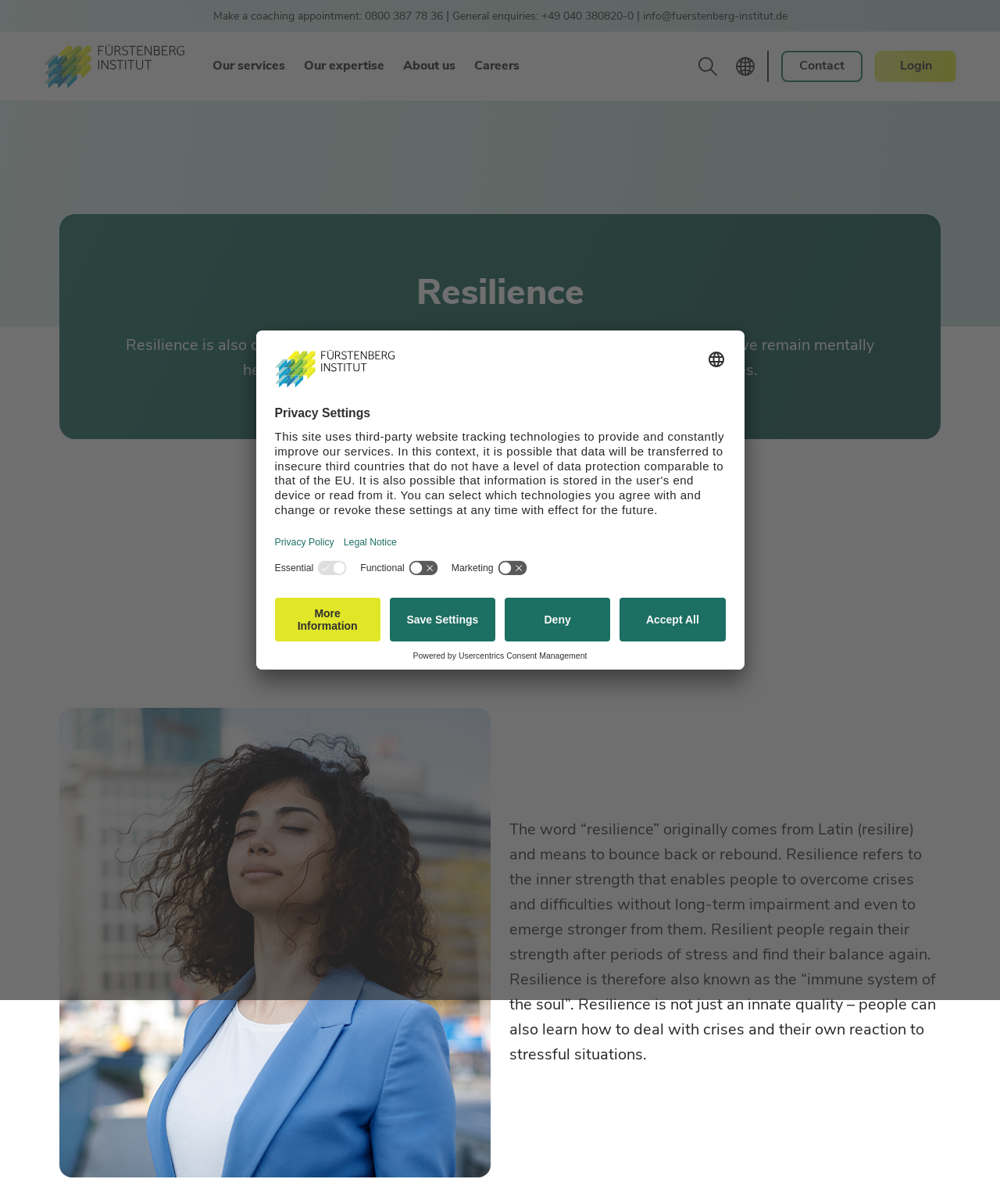Determine the bounding box coordinates for the element that should be clicked to follow this instruction: "Search". The coordinates should be given as four float numbers between 0 and 1, in the format [left, top, right, bottom].

[0.698, 0.047, 0.717, 0.063]